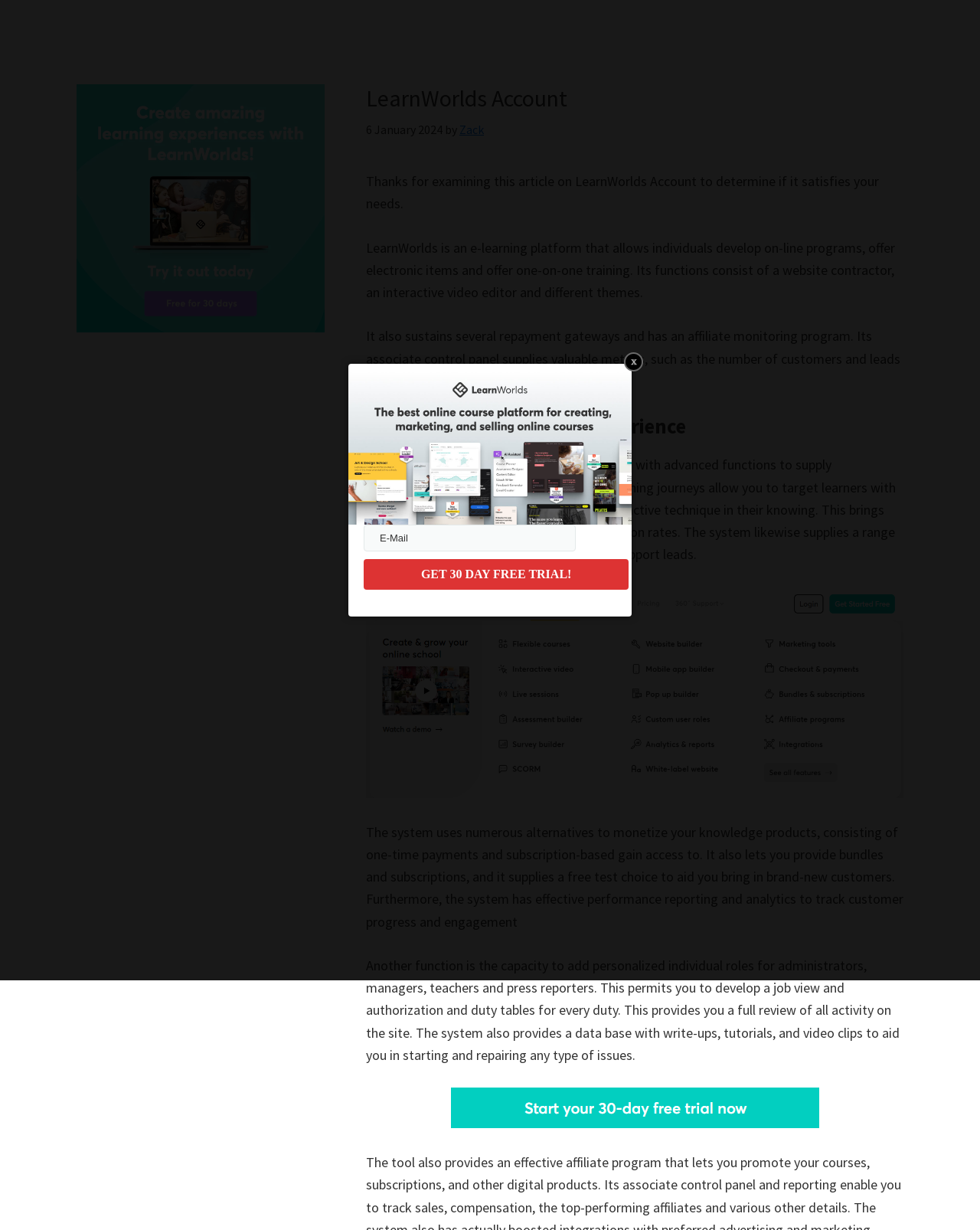What is the purpose of the 'GET 30 DAY FREE TRIAL!' button?
Using the information from the image, answer the question thoroughly.

The button 'GET 30 DAY FREE TRIAL!' is likely to be a call-to-action for users to start a free trial of the LearnWorlds platform. This is inferred from the button's text and its placement on the webpage, which suggests that it is a prominent feature of the platform.